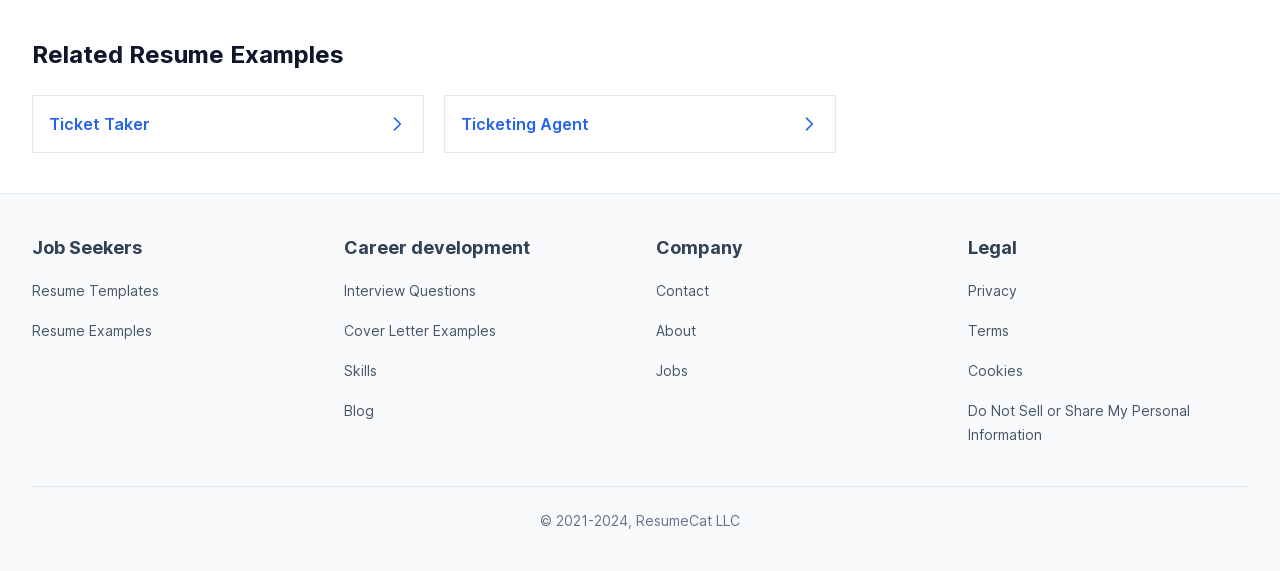Please identify the bounding box coordinates of the clickable area that will allow you to execute the instruction: "View Resume Templates".

[0.025, 0.494, 0.124, 0.524]